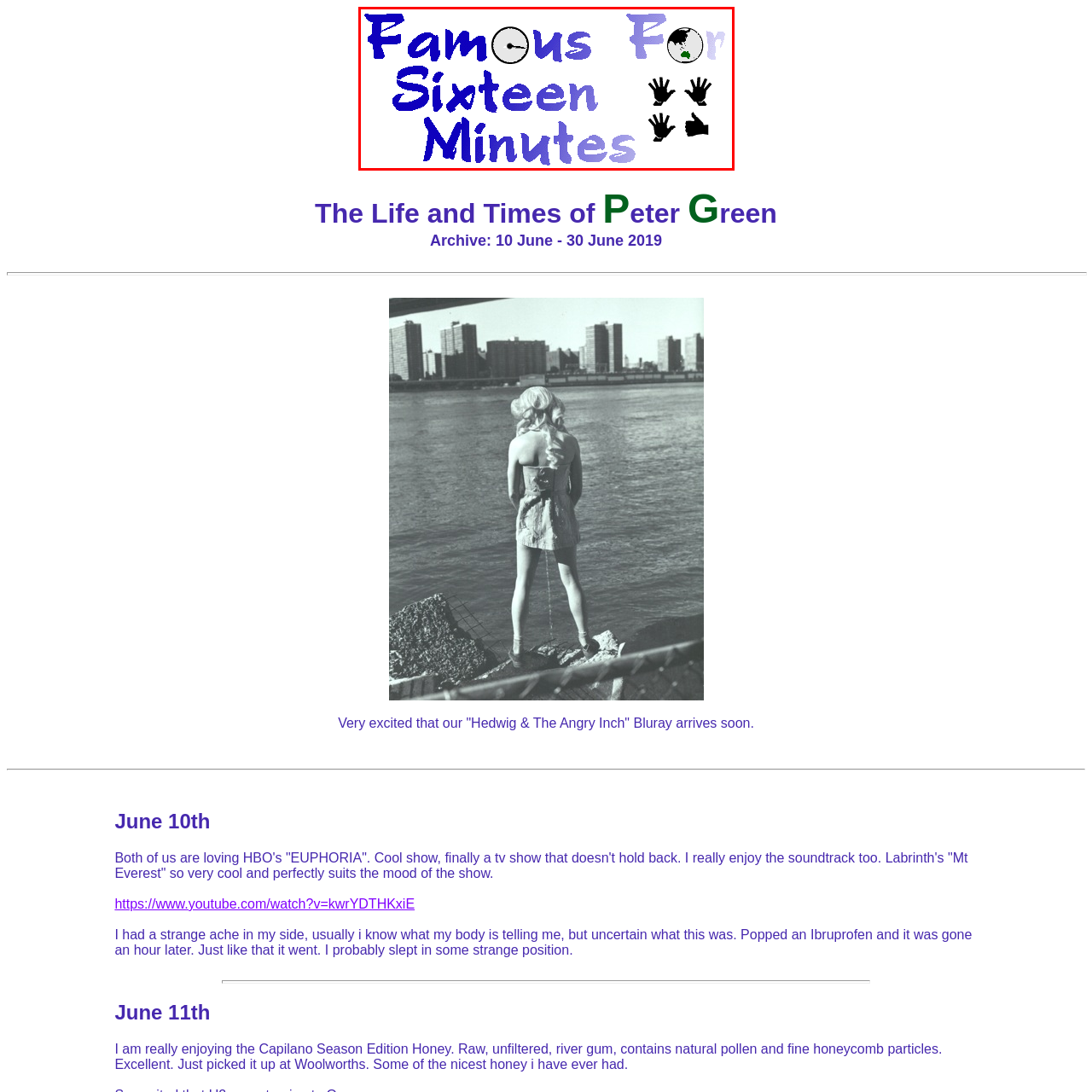Pay attention to the area highlighted by the red boundary and answer the question with a single word or short phrase: 
What is incorporated into the letter 'o' in the word 'Famous'?

A clock icon